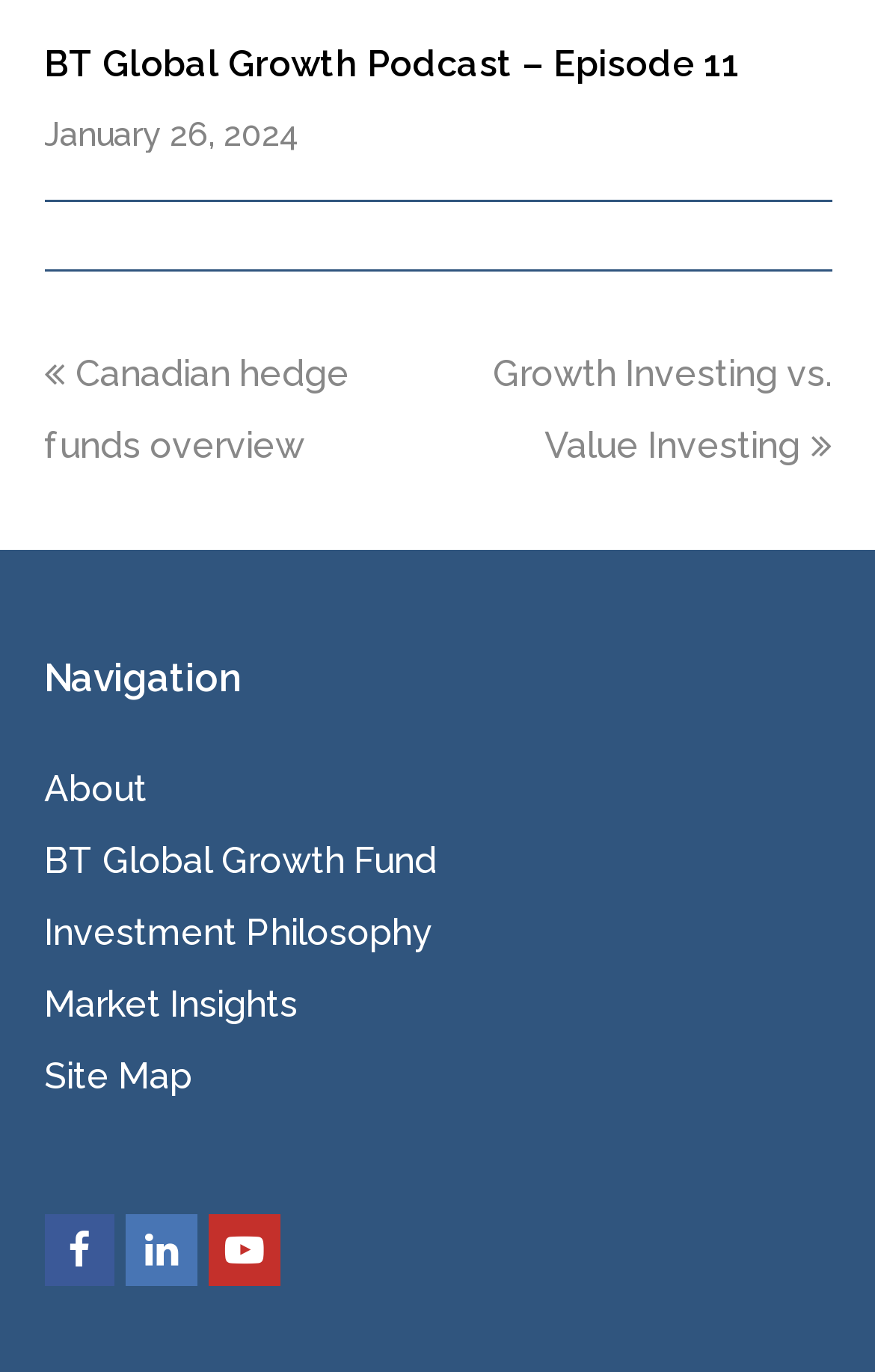Please specify the bounding box coordinates for the clickable region that will help you carry out the instruction: "listen to the BT Global Growth Podcast".

[0.05, 0.031, 0.845, 0.062]